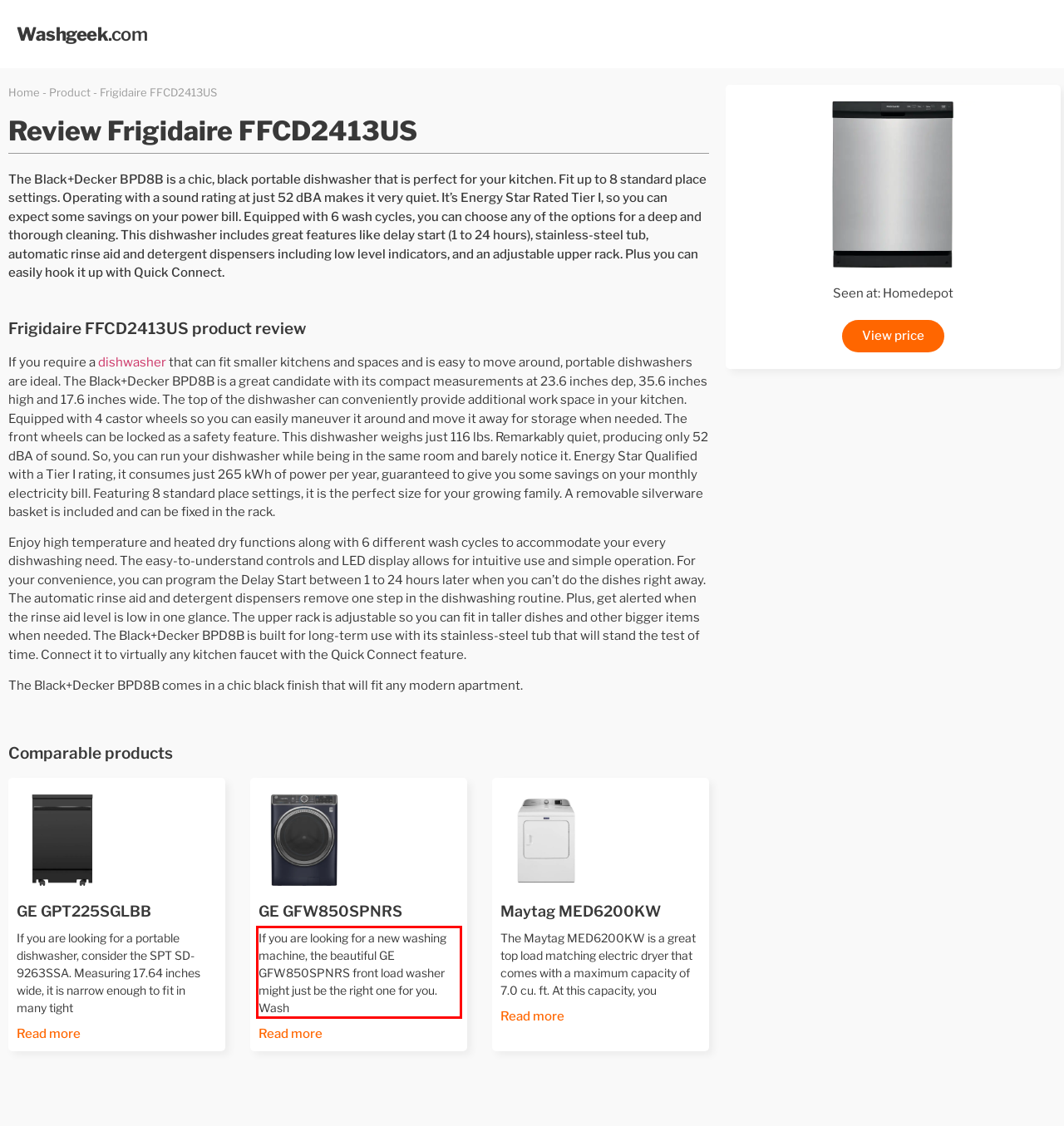Given a screenshot of a webpage containing a red rectangle bounding box, extract and provide the text content found within the red bounding box.

If you are looking for a new washing machine, the beautiful GE GFW850SPNRS front load washer might just be the right one for you. Wash